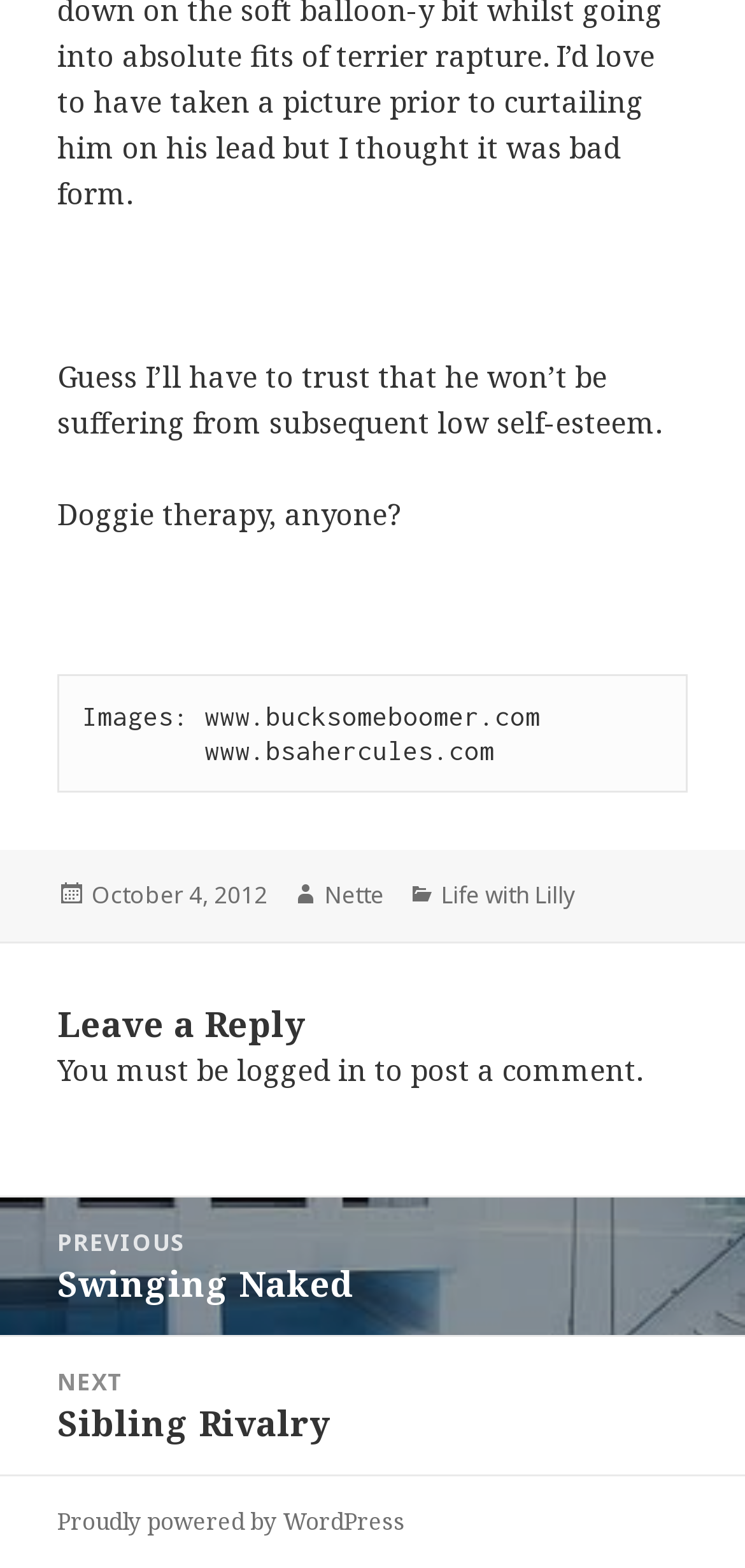What is the category of this post?
Refer to the image and give a detailed answer to the question.

The category of this post can be found in the footer section, where it says 'Categories' followed by a link 'Life with Lilly'.